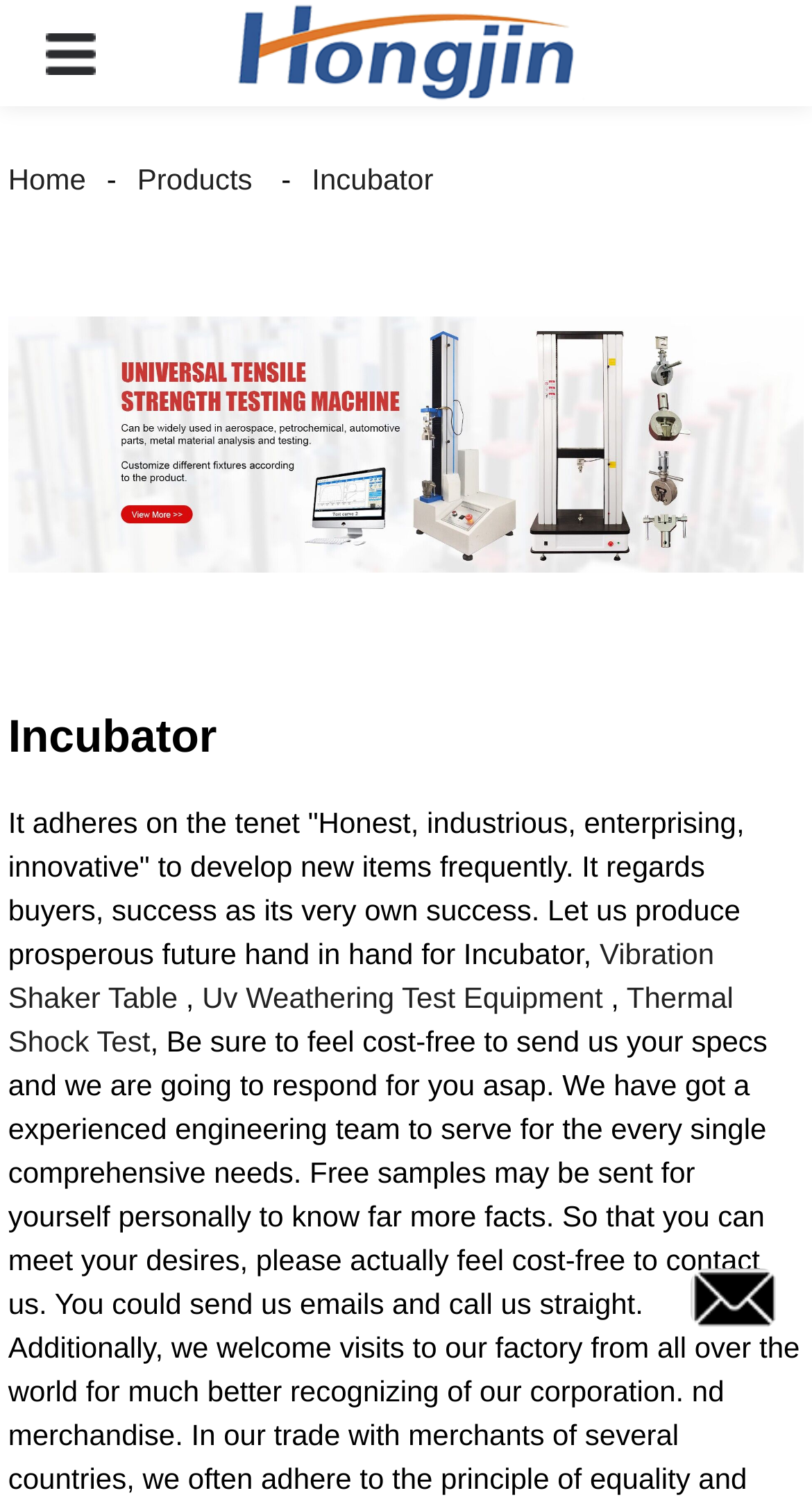Identify the bounding box coordinates of the clickable section necessary to follow the following instruction: "Open the menu". The coordinates should be presented as four float numbers from 0 to 1, i.e., [left, top, right, bottom].

None